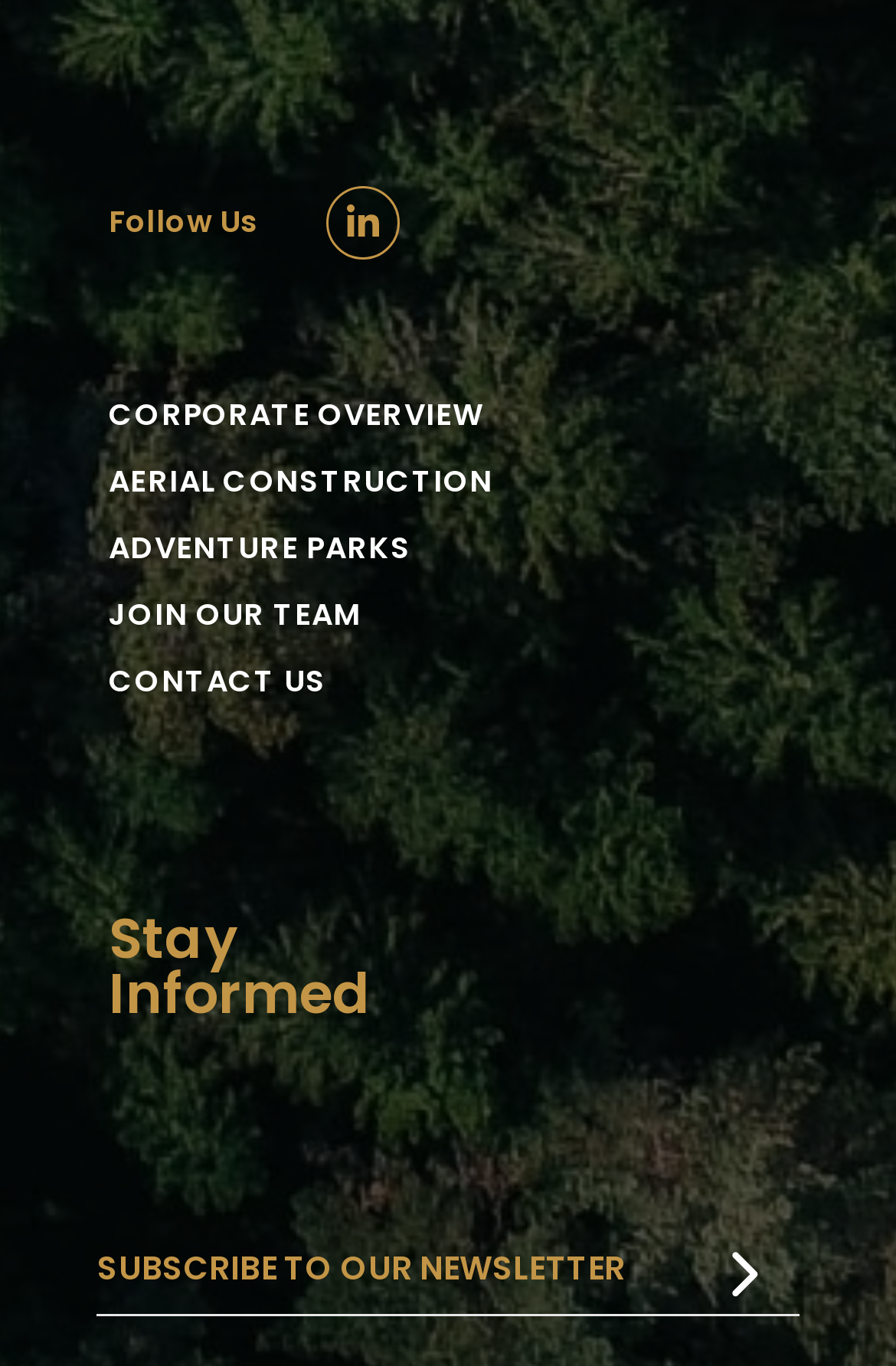Determine the bounding box coordinates of the clickable element to complete this instruction: "Explore corporate overview". Provide the coordinates in the format of four float numbers between 0 and 1, [left, top, right, bottom].

[0.122, 0.28, 0.717, 0.329]